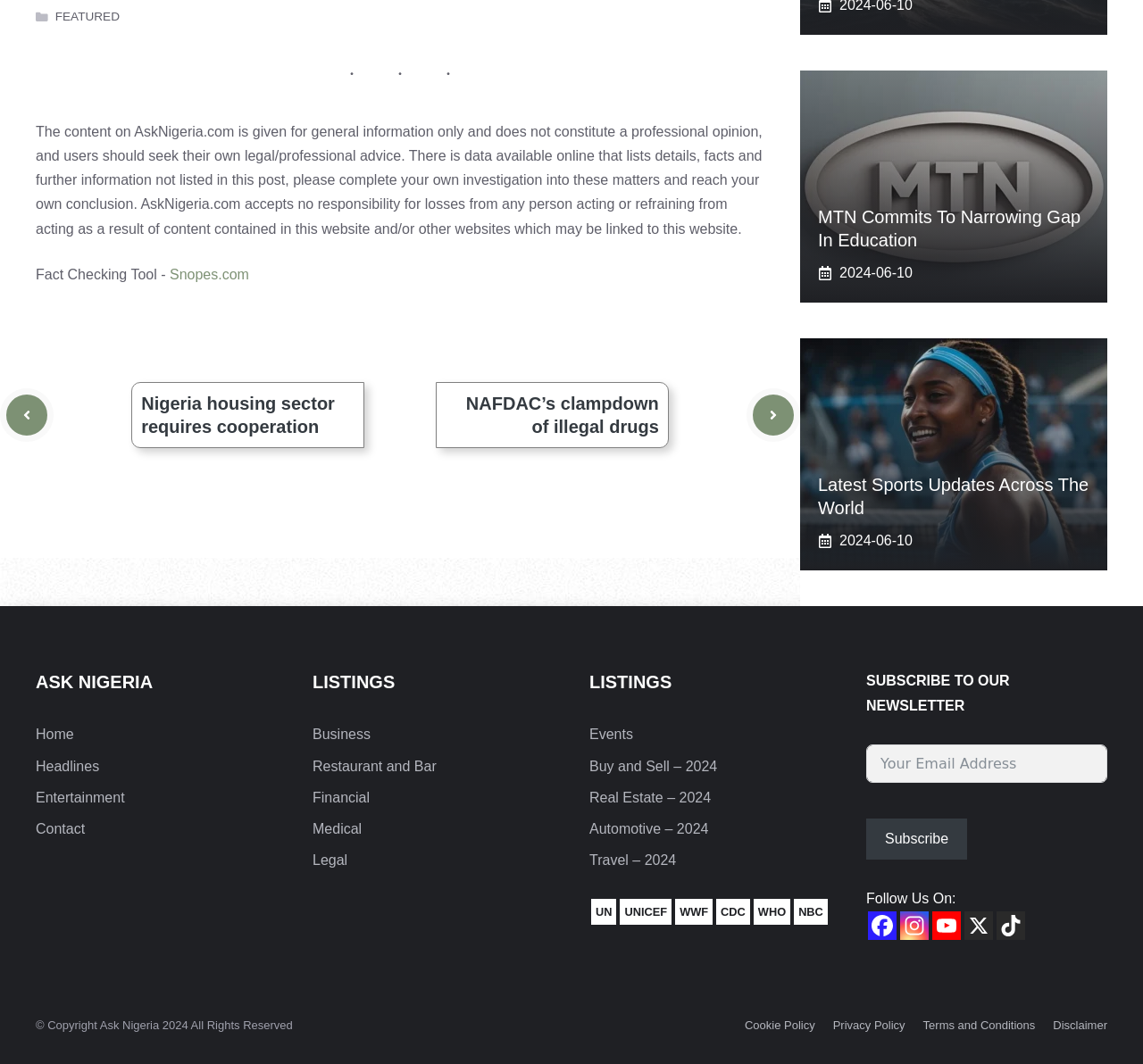Identify the bounding box coordinates necessary to click and complete the given instruction: "Click on the 'Facebook' link".

[0.759, 0.856, 0.784, 0.883]